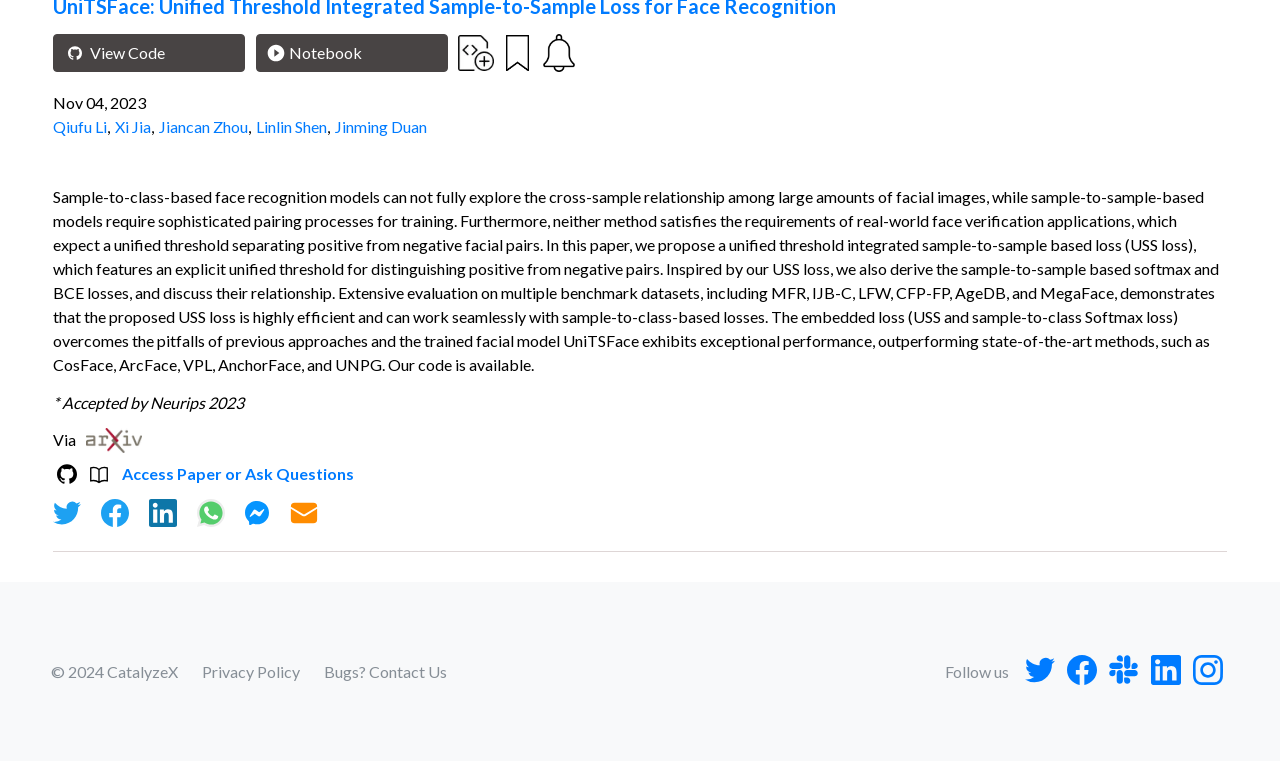Determine the bounding box coordinates of the area to click in order to meet this instruction: "Access paper or ask questions".

[0.096, 0.61, 0.277, 0.635]